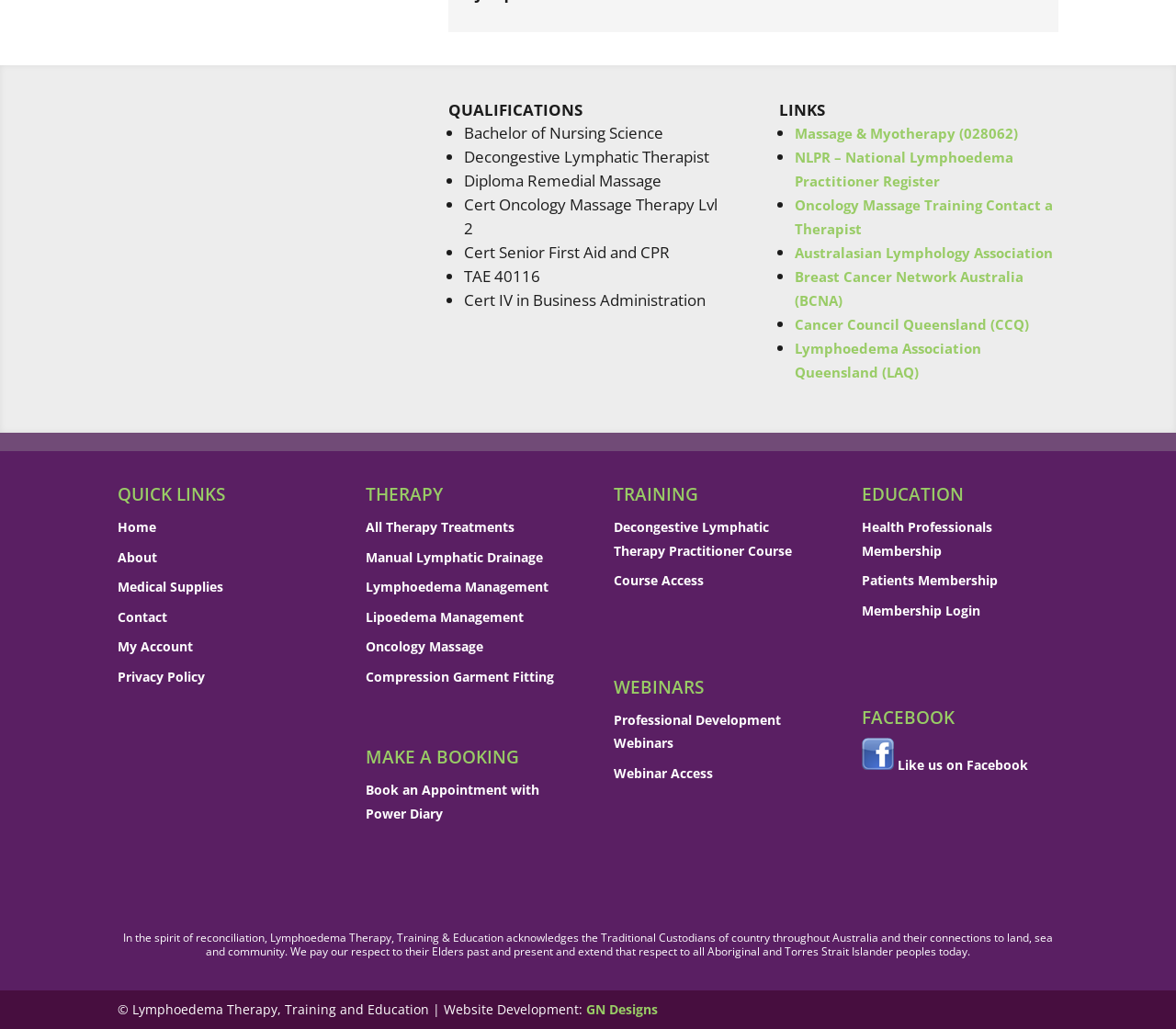Show me the bounding box coordinates of the clickable region to achieve the task as per the instruction: "Book an appointment with Power Diary".

[0.311, 0.759, 0.459, 0.799]